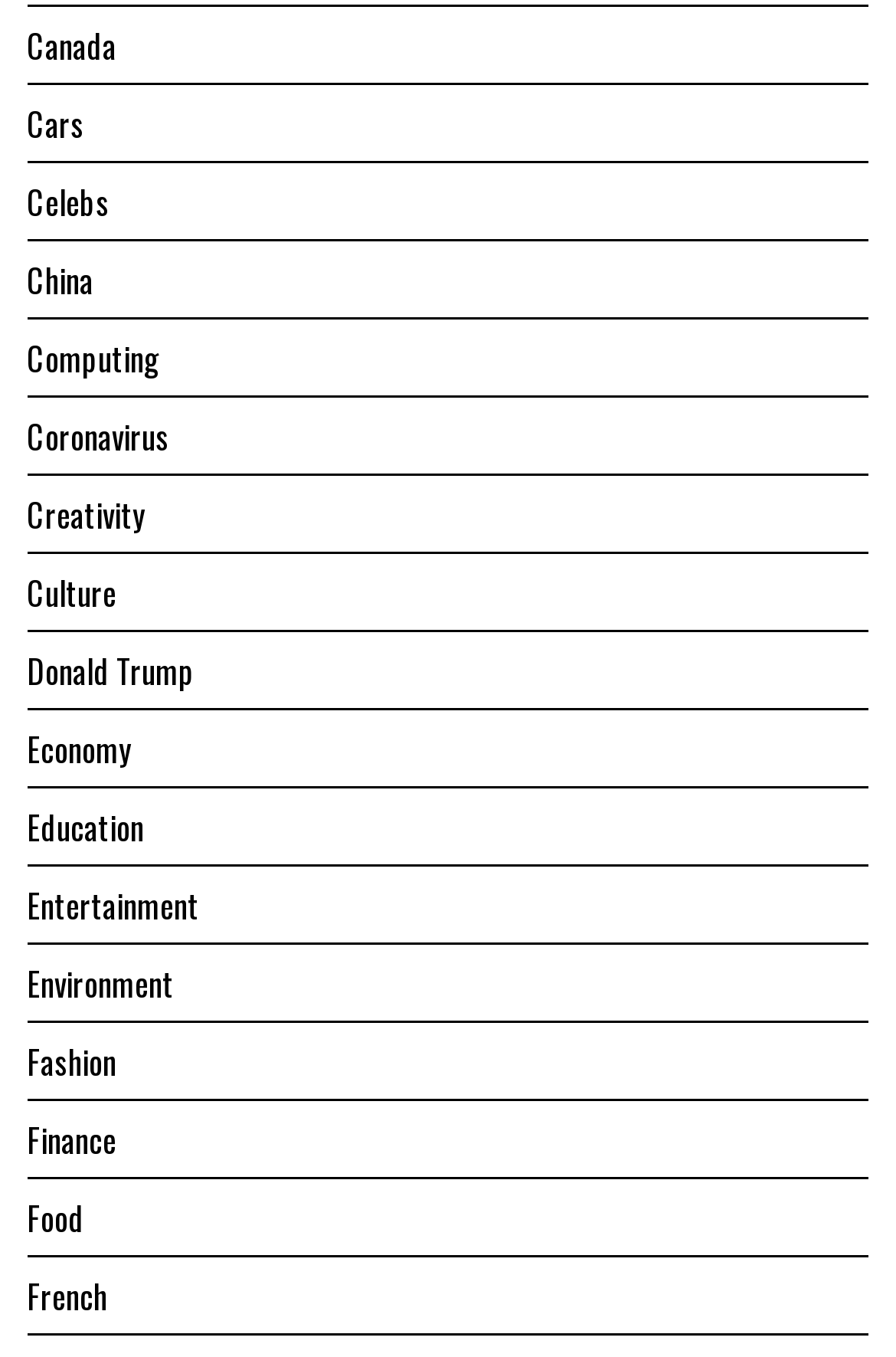What is the first category link on the webpage?
Identify the answer in the screenshot and reply with a single word or phrase.

Canada